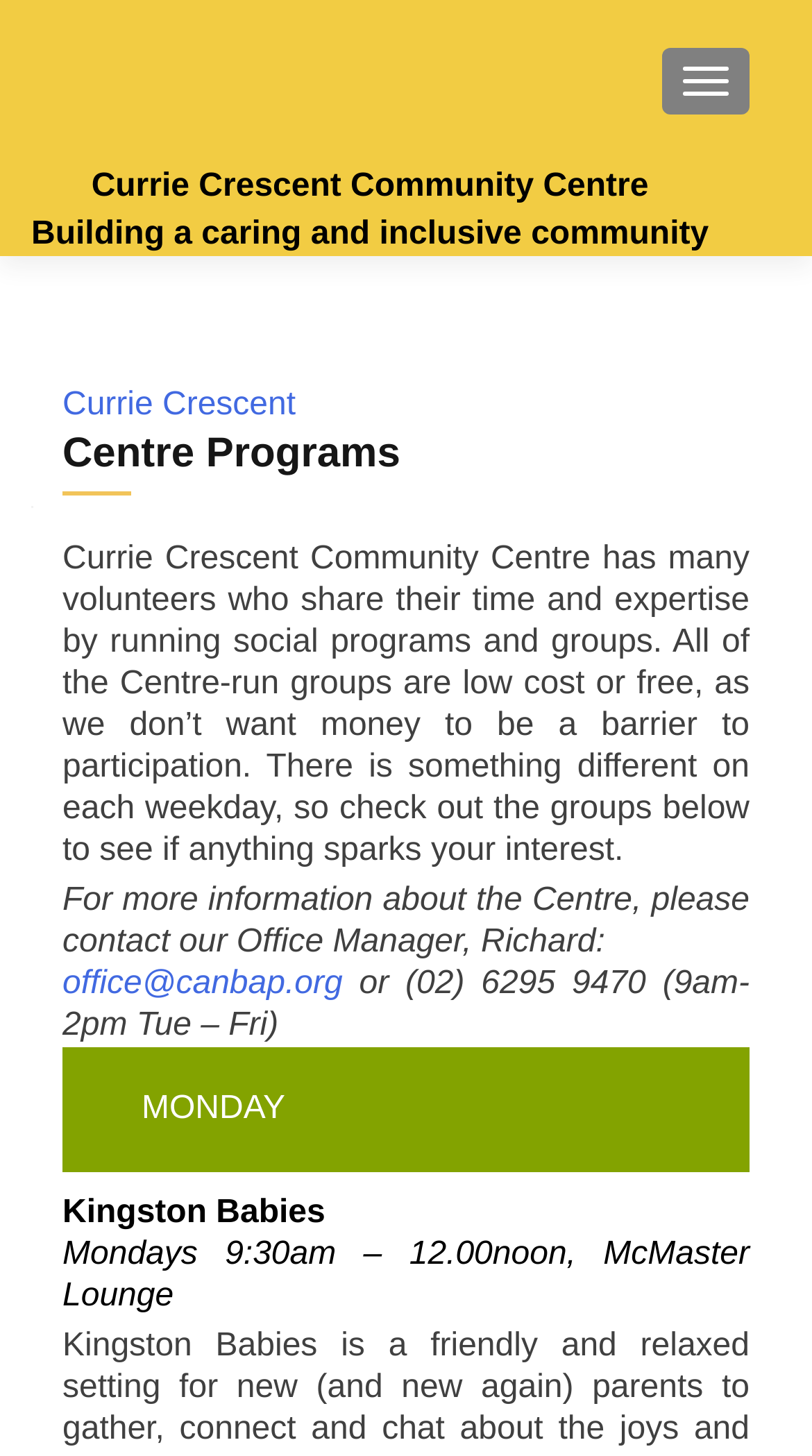Create a detailed summary of all the visual and textual information on the webpage.

The webpage is about the Centre Programs at Currie Crescent Community Centre. At the top right corner, there is a "TOGGLE NAVIGATION" button. Below it, there is a heading that reads "Currie Crescent Community Centre" with a link to the same title. 

Next to it, there is another heading that says "Building a caring and inclusive community" with a link to the same title. Below these headings, there is a section that describes the community centre, mentioning that it has many volunteers who run social programs and groups, and that these programs are low cost or free. 

This section also provides contact information for the Office Manager, Richard, including an email address and phone number. 

Below this section, there is a heading that says "MONDAY", indicating the start of a schedule or program listing. The first program listed is "Kingston Babies", which takes place on Mondays from 9:30am to 12:00noon in the McMaster Lounge.